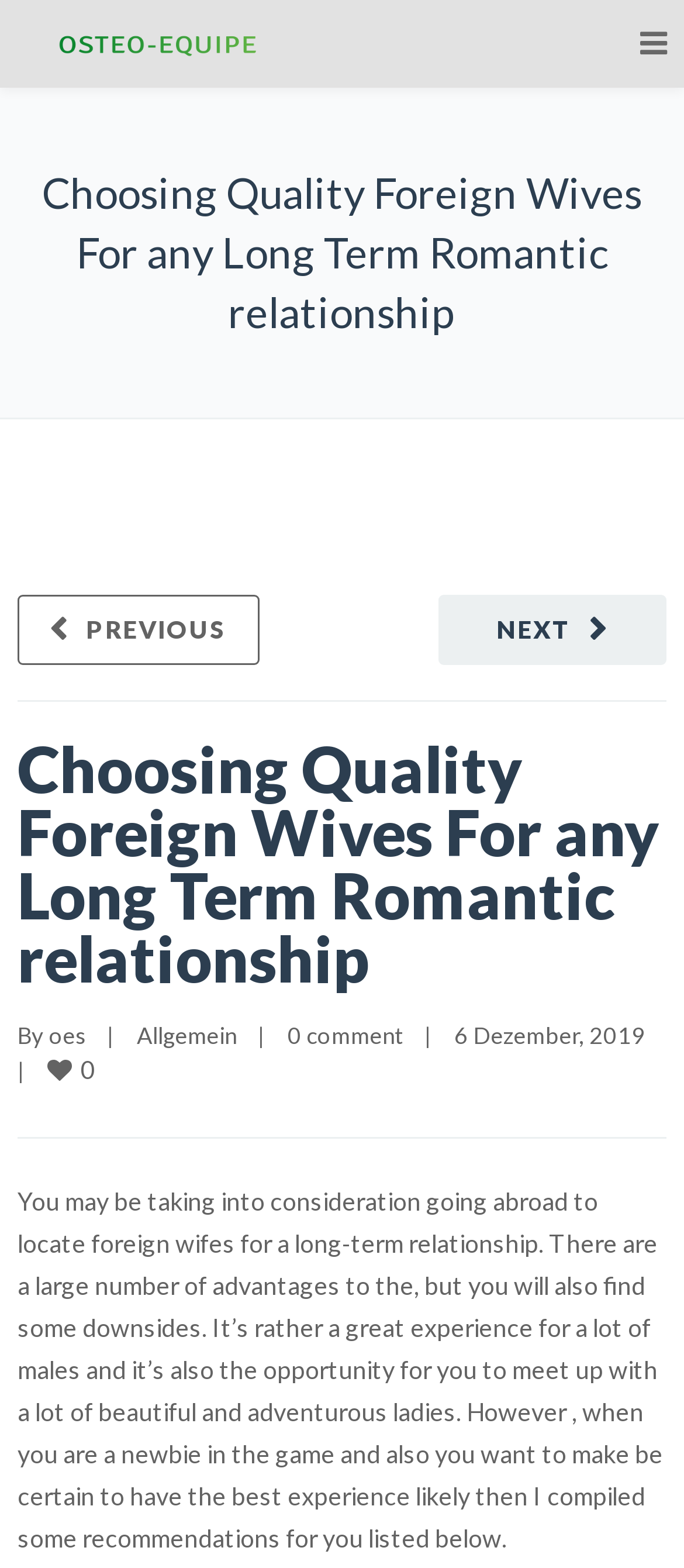Using the description "0 comment", locate and provide the bounding box of the UI element.

[0.421, 0.651, 0.59, 0.669]